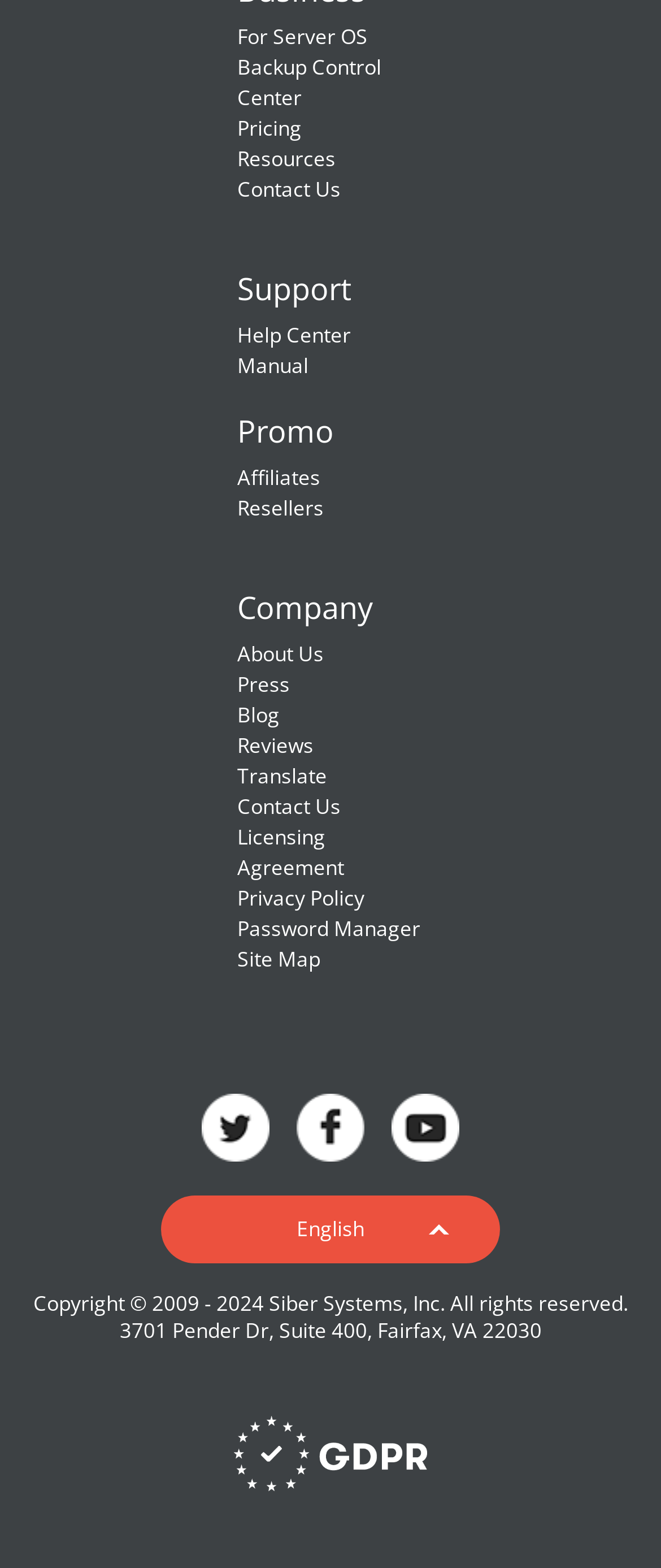Indicate the bounding box coordinates of the clickable region to achieve the following instruction: "Read the Privacy Policy."

[0.359, 0.564, 0.551, 0.582]